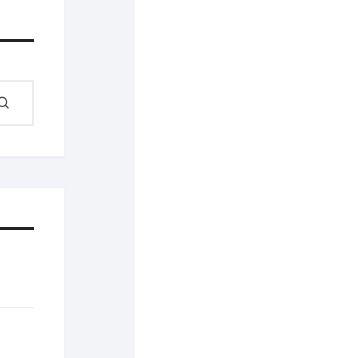How is the overall design of the search interface?
Based on the image, please offer an in-depth response to the question.

The search interface is designed to be clean and minimalist, with a prominent search box at the center and easily accessible navigation links below. This layout ensures that users can quickly and easily find the information and products they're looking for, making the overall user experience more intuitive and convenient.